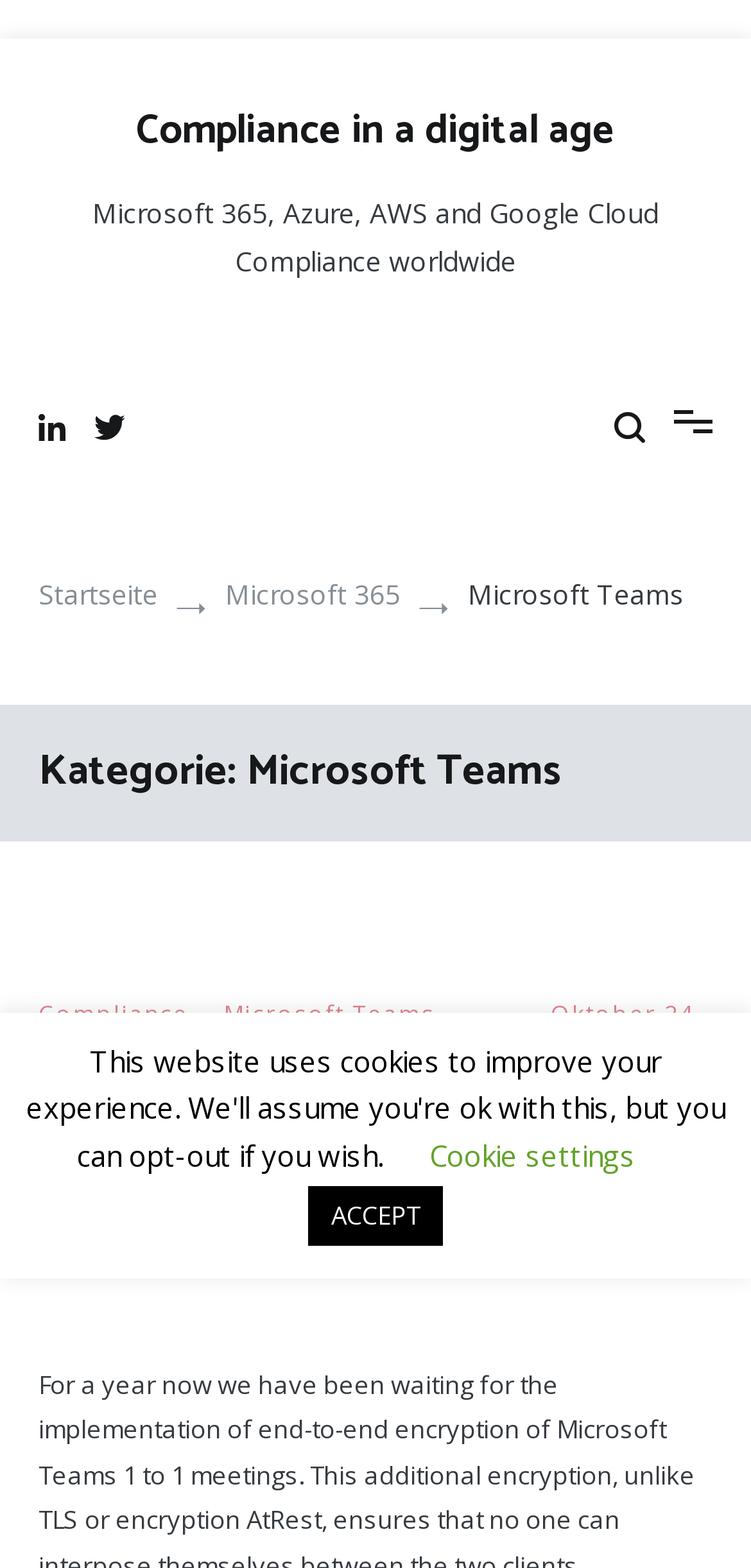Predict the bounding box coordinates of the area that should be clicked to accomplish the following instruction: "read about compliance". The bounding box coordinates should consist of four float numbers between 0 and 1, i.e., [left, top, right, bottom].

[0.051, 0.636, 0.251, 0.657]